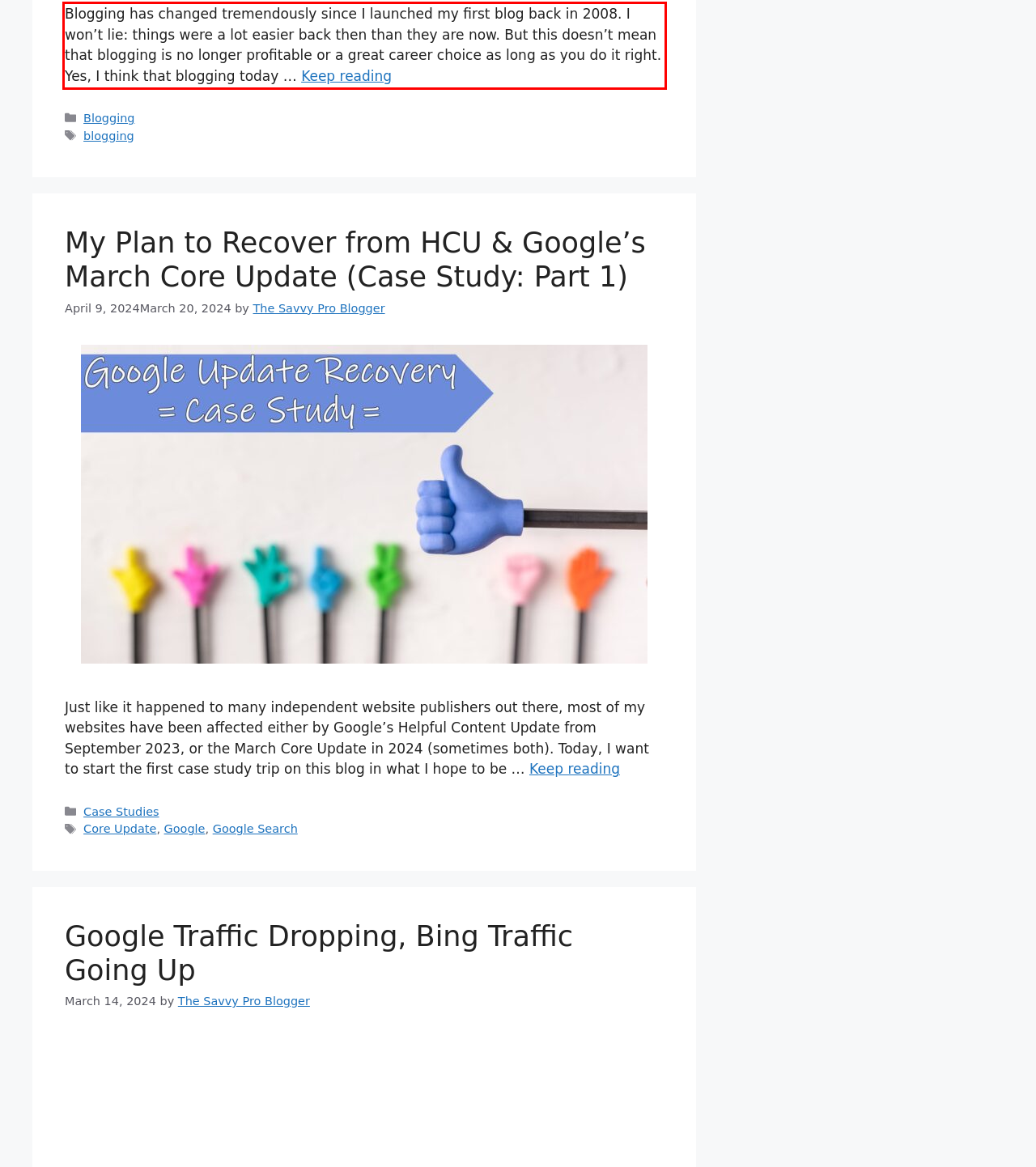Please examine the webpage screenshot and extract the text within the red bounding box using OCR.

Blogging has changed tremendously since I launched my first blog back in 2008. I won’t lie: things were a lot easier back then than they are now. But this doesn’t mean that blogging is no longer profitable or a great career choice as long as you do it right. Yes, I think that blogging today … Keep reading